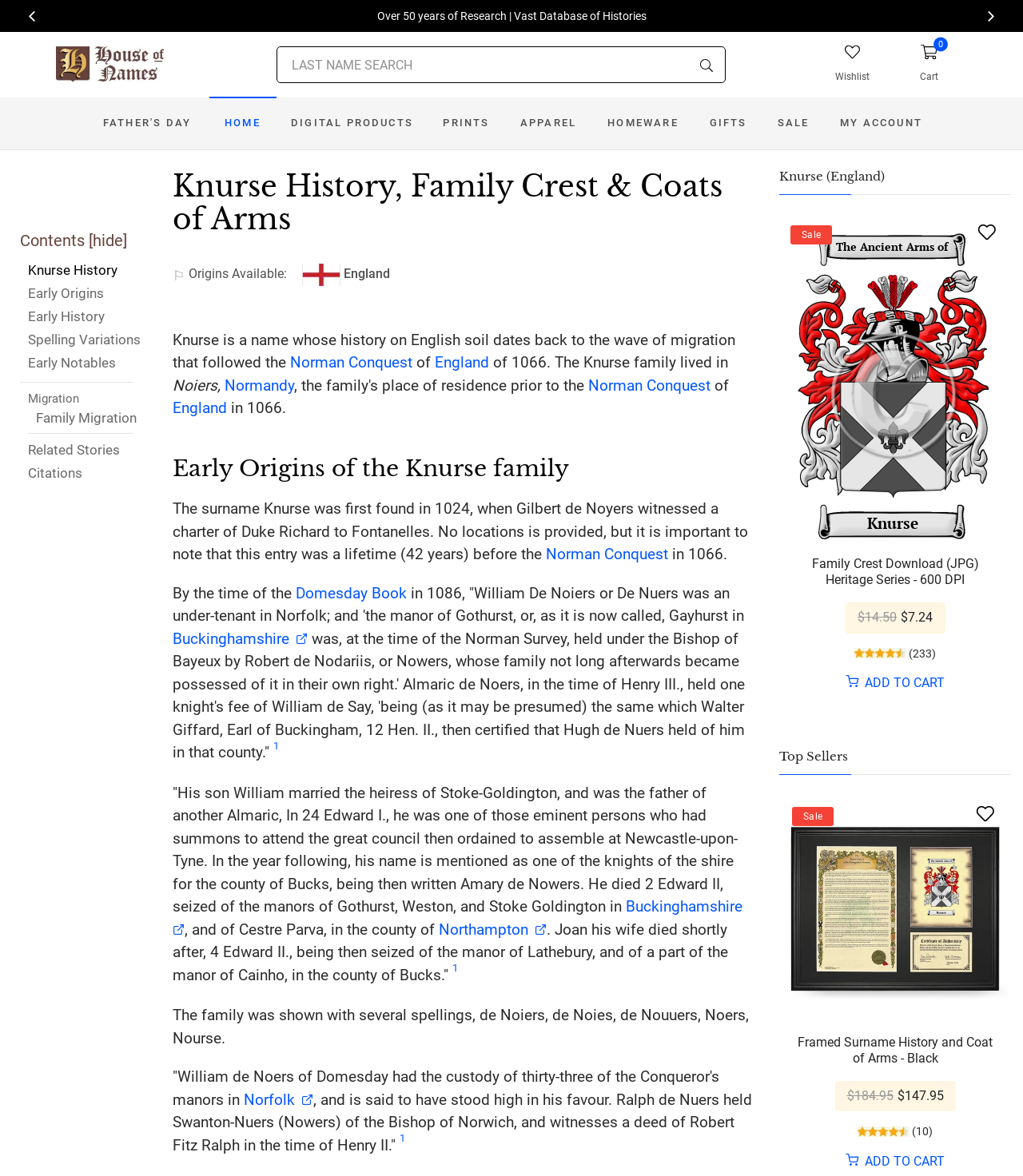Please extract and provide the main headline of the webpage.

Knurse History, Family Crest & Coats of Arms